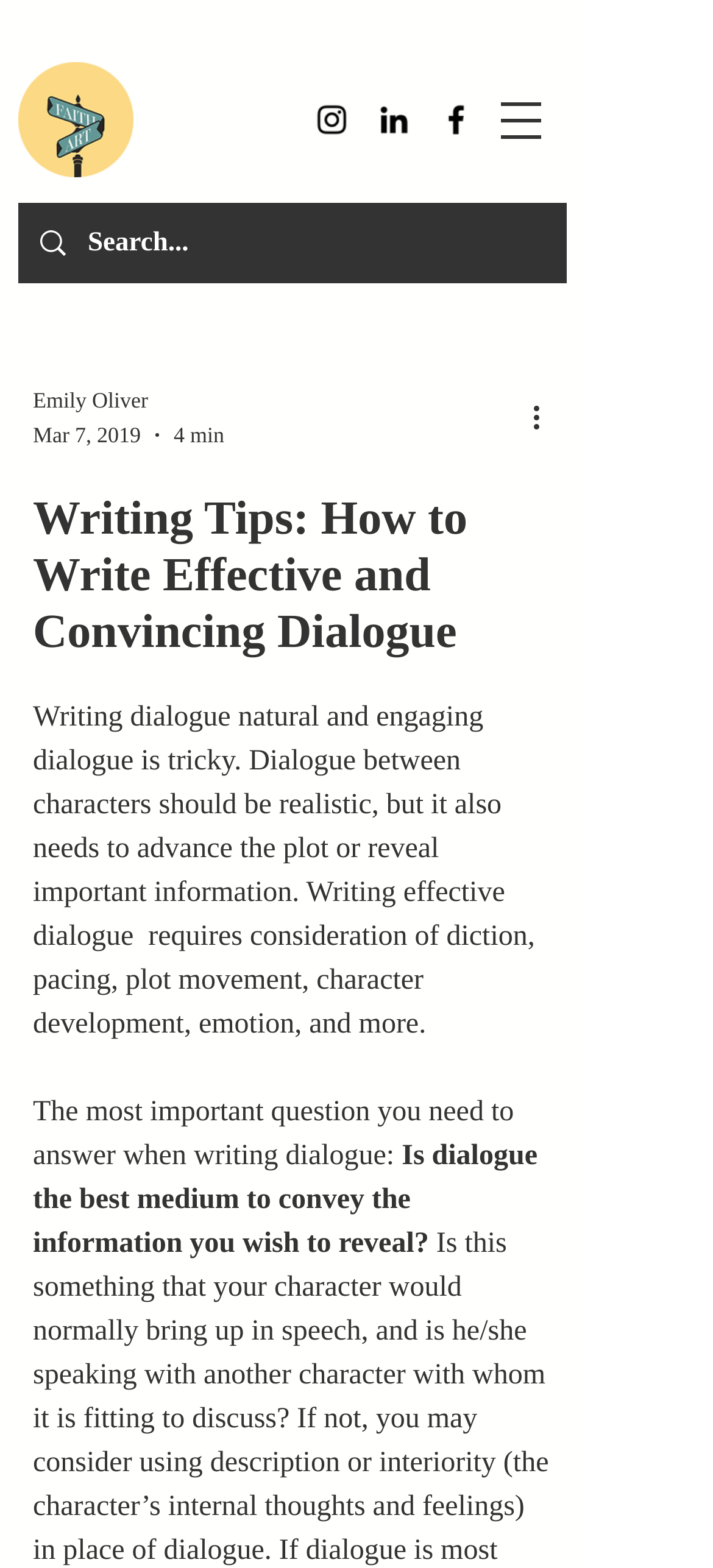How long does it take to read the article?
Please give a detailed answer to the question using the information shown in the image.

The reading time of the article can be determined by looking at the generic element with the text '4 min' which is located below the author's name and above the article content.